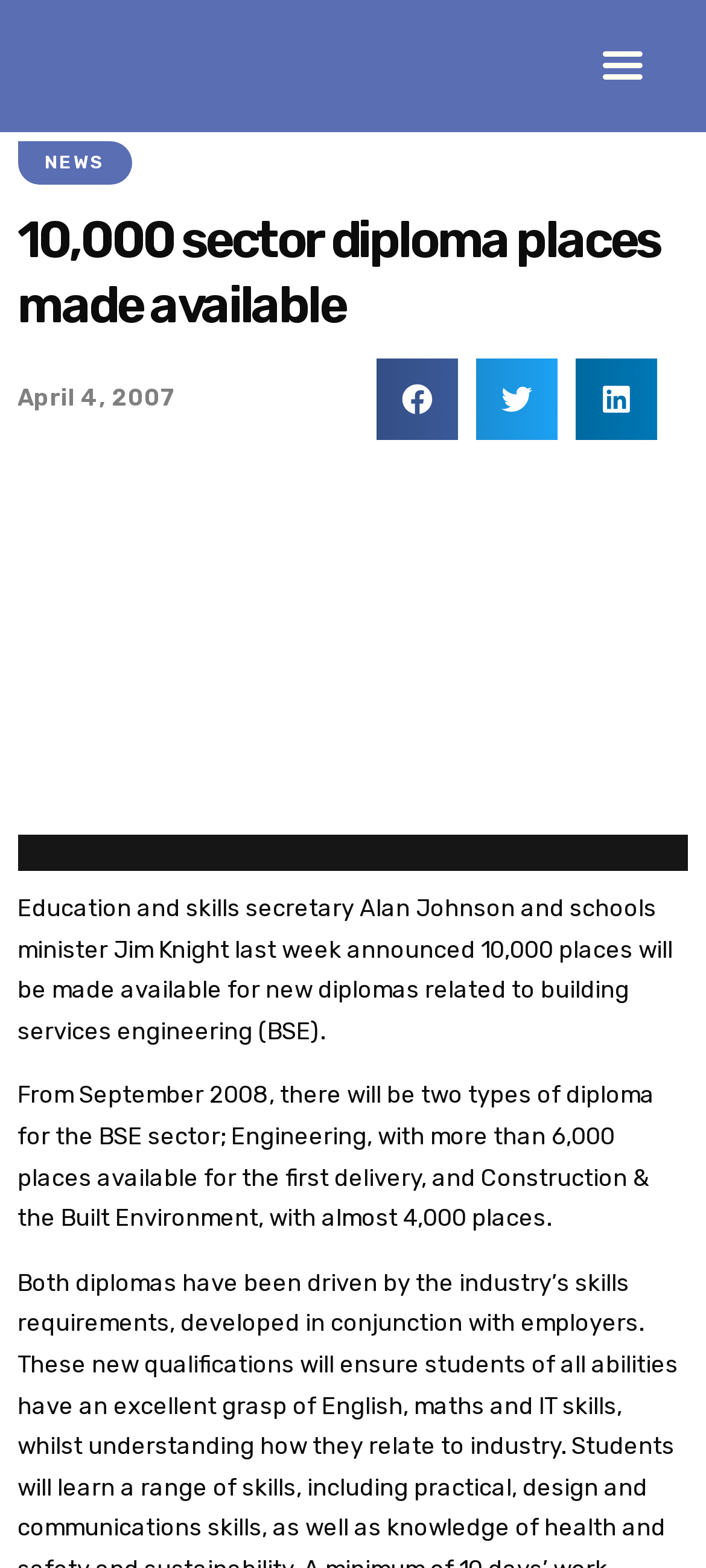Find and extract the text of the primary heading on the webpage.

10,000 sector diploma places made available